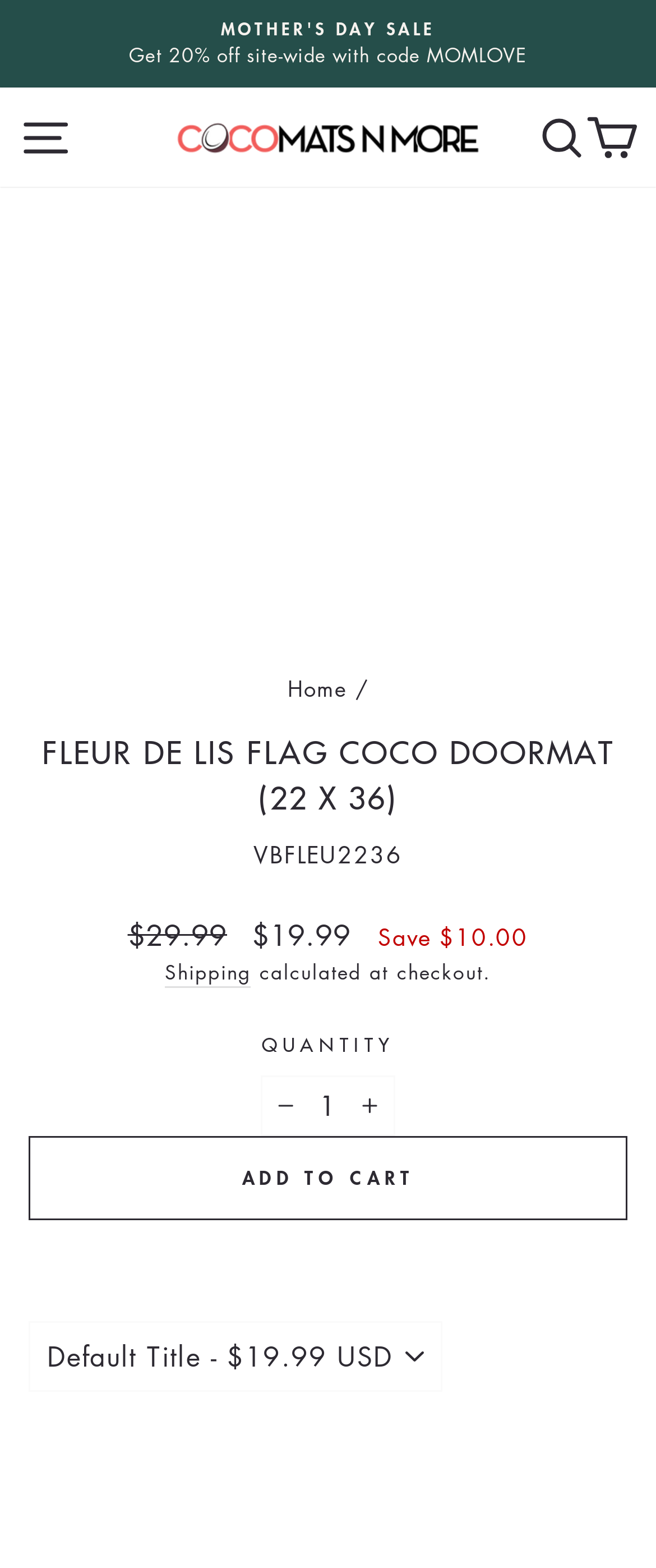Determine the bounding box for the UI element as described: "Search". The coordinates should be represented as four float numbers between 0 and 1, formatted as [left, top, right, bottom].

[0.812, 0.063, 0.899, 0.112]